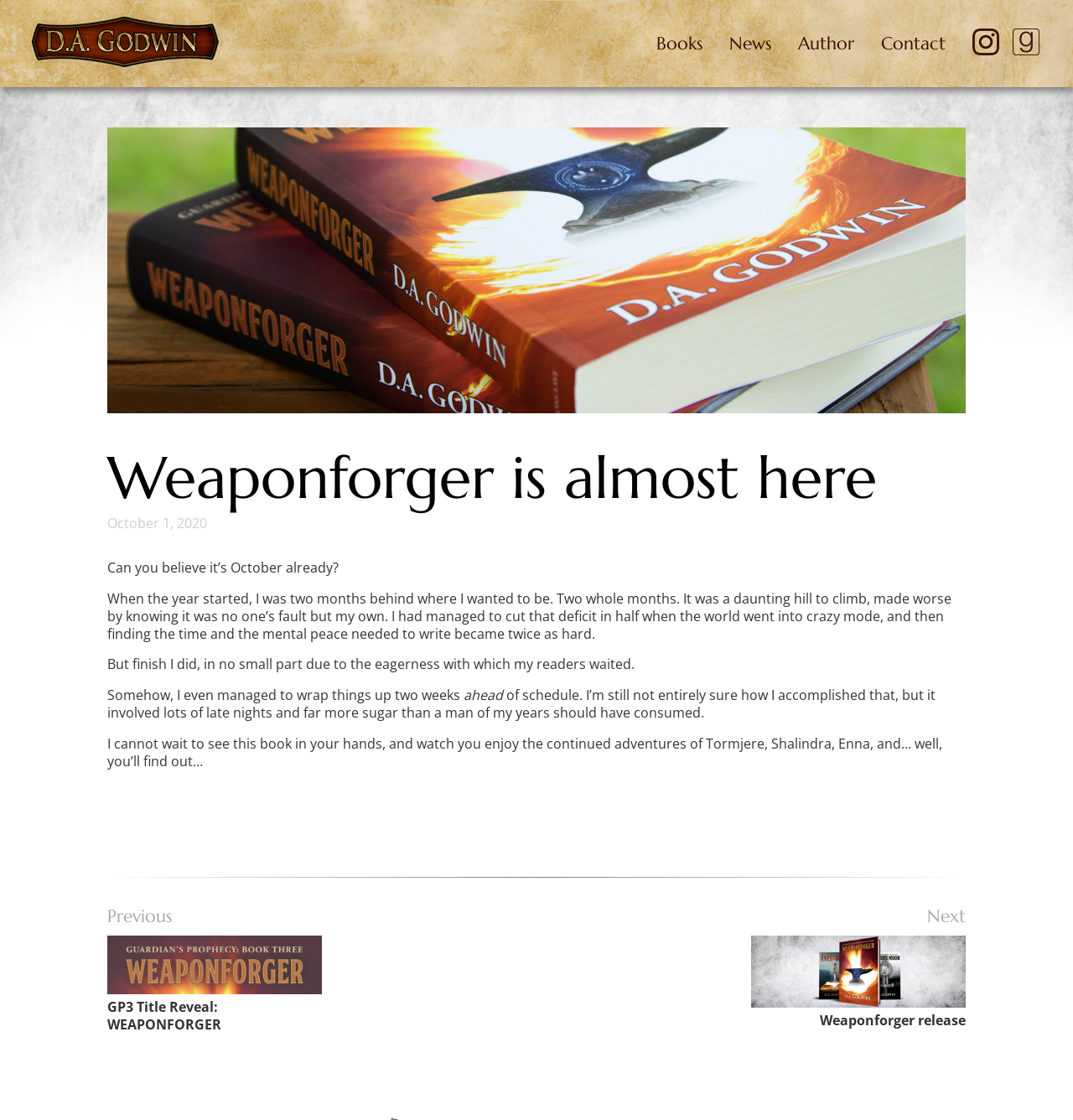Please extract the webpage's main title and generate its text content.

Weaponforger is almost here